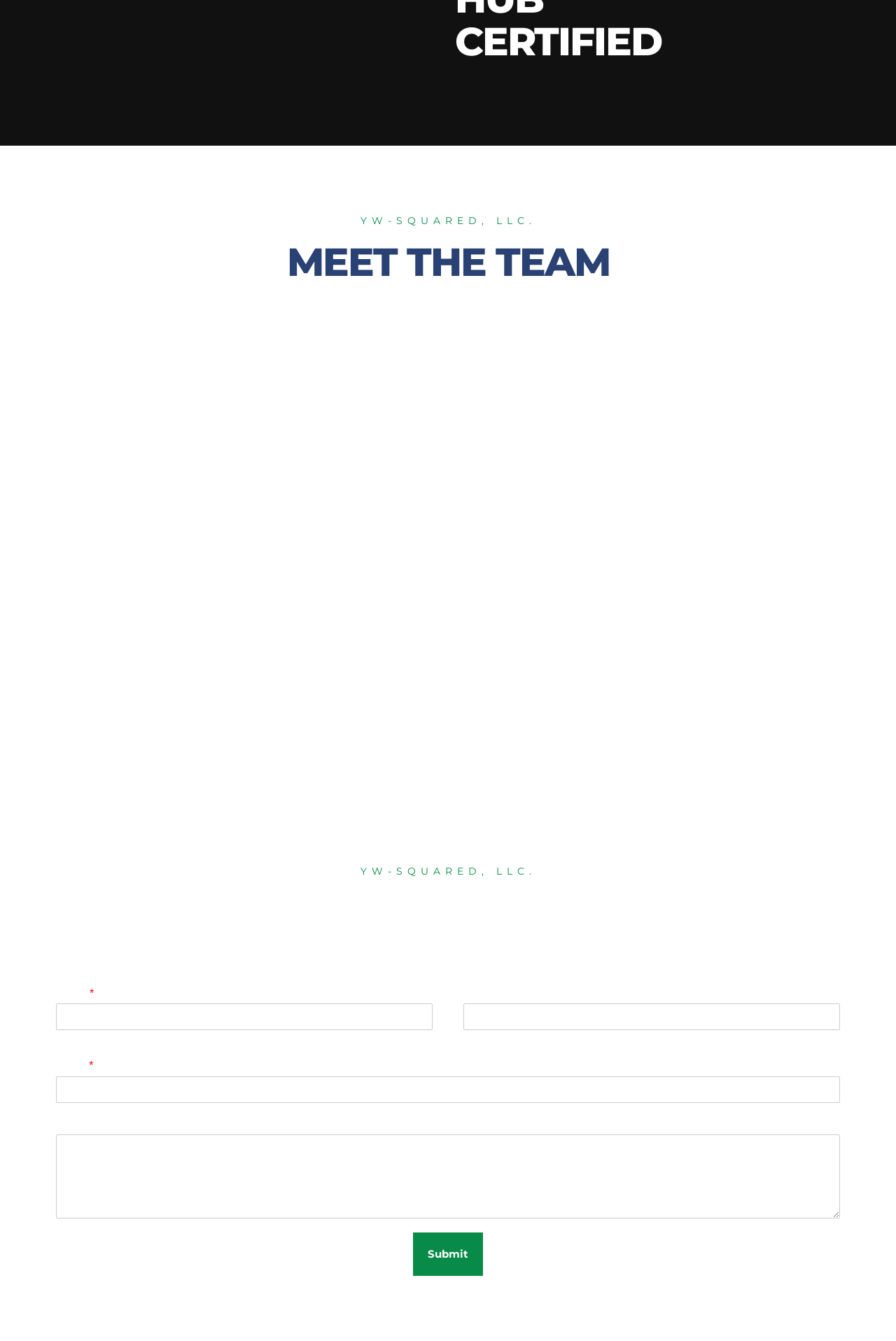Please answer the following question using a single word or phrase: 
How many textboxes are there in the contact form?

4